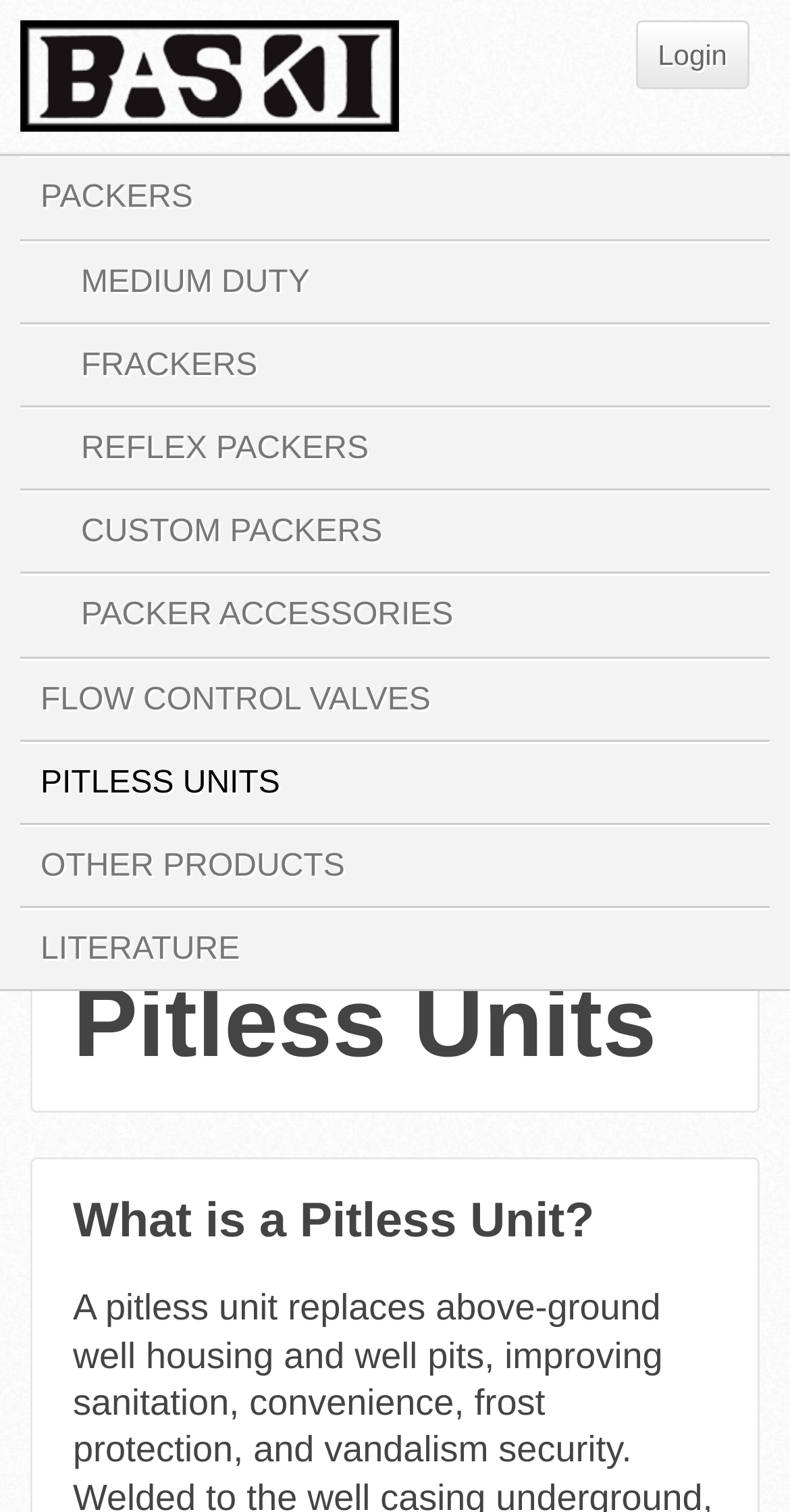Please answer the following query using a single word or phrase: 
What is the position of the 'Baski, Inc.' image?

Top-left